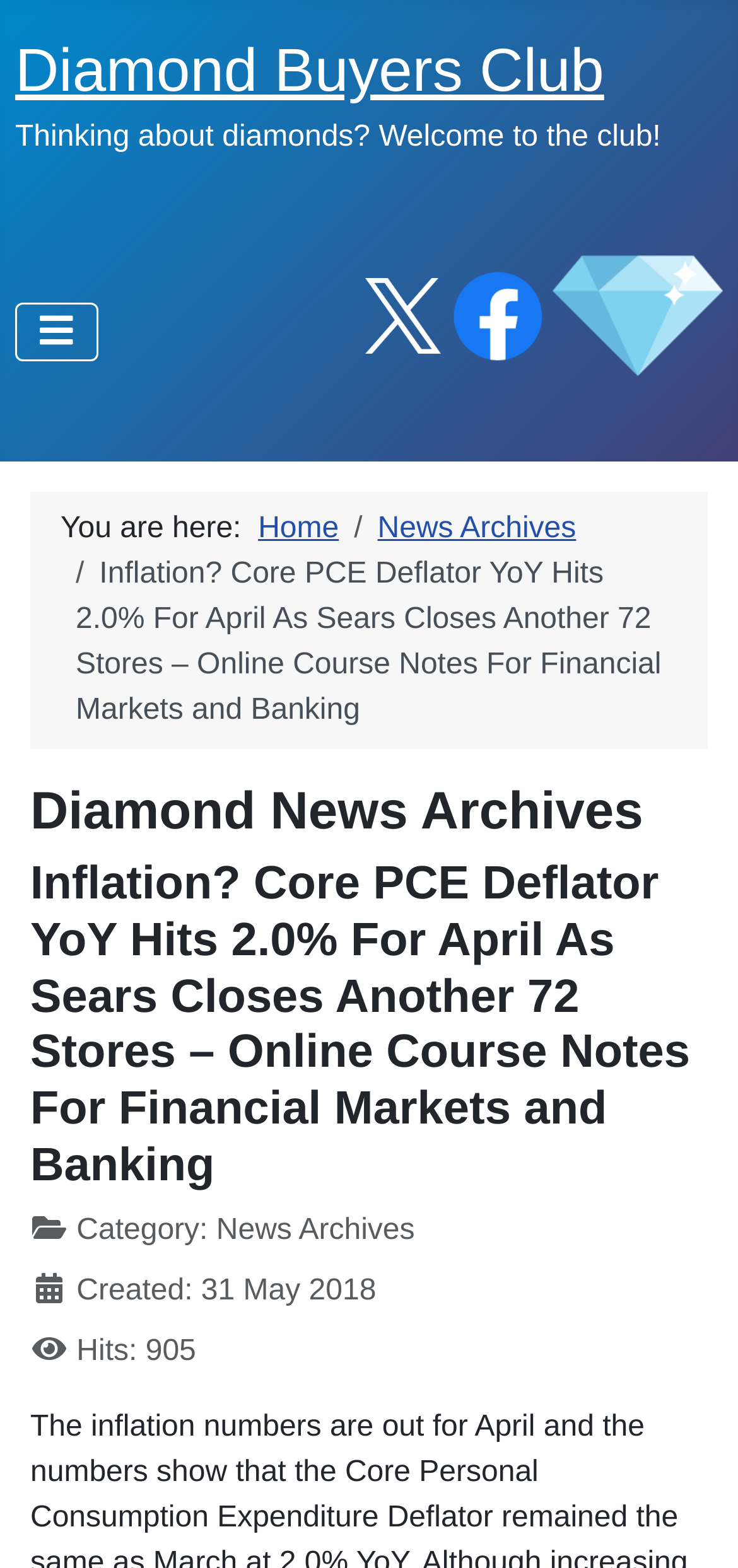Can you find and provide the title of the webpage?

Diamond News Archives